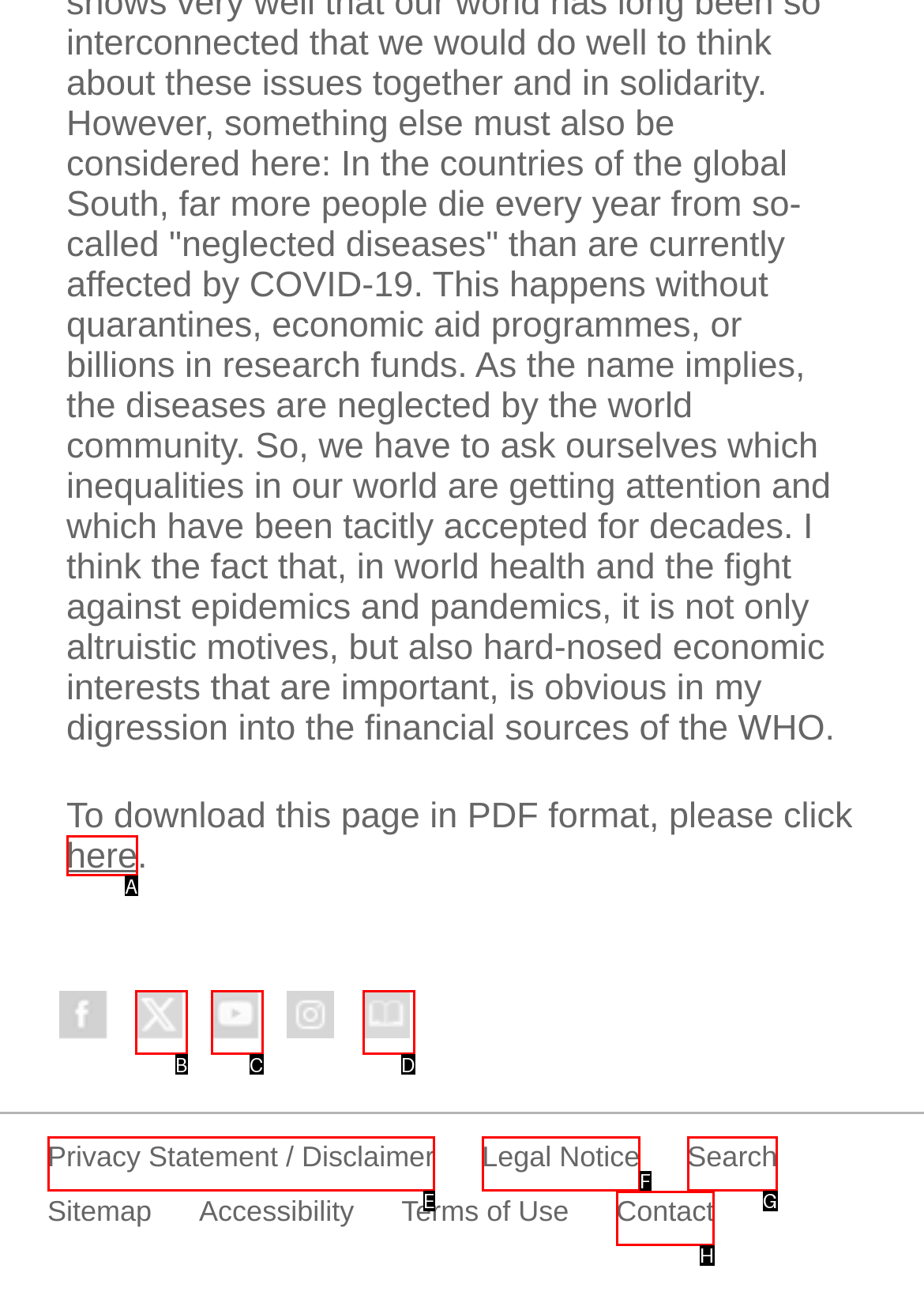Find the option that matches this description: Legal Notice
Provide the corresponding letter directly.

F